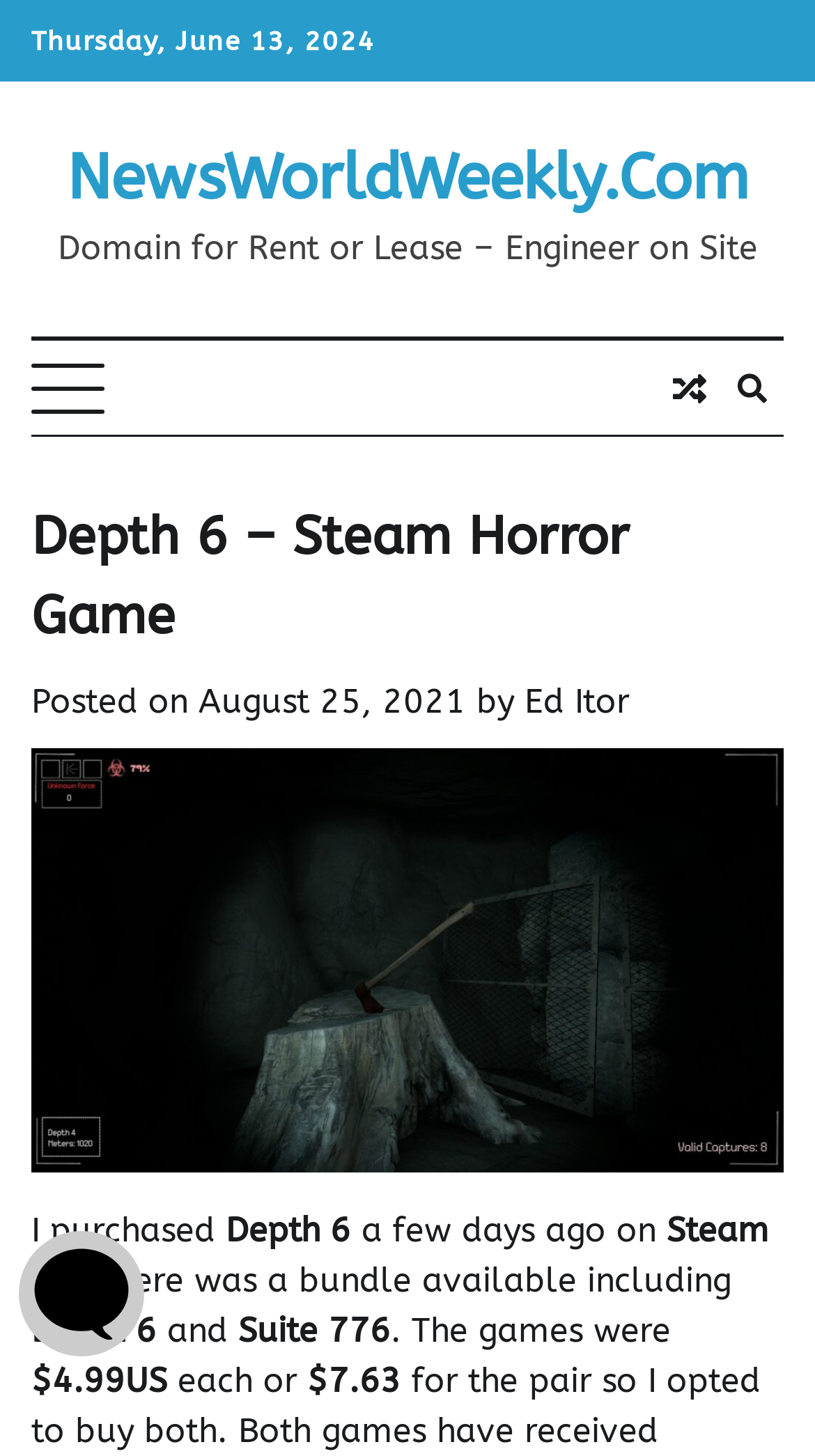Respond with a single word or phrase:
What is the name of the game bundle?

Depth 6 and Suite 776